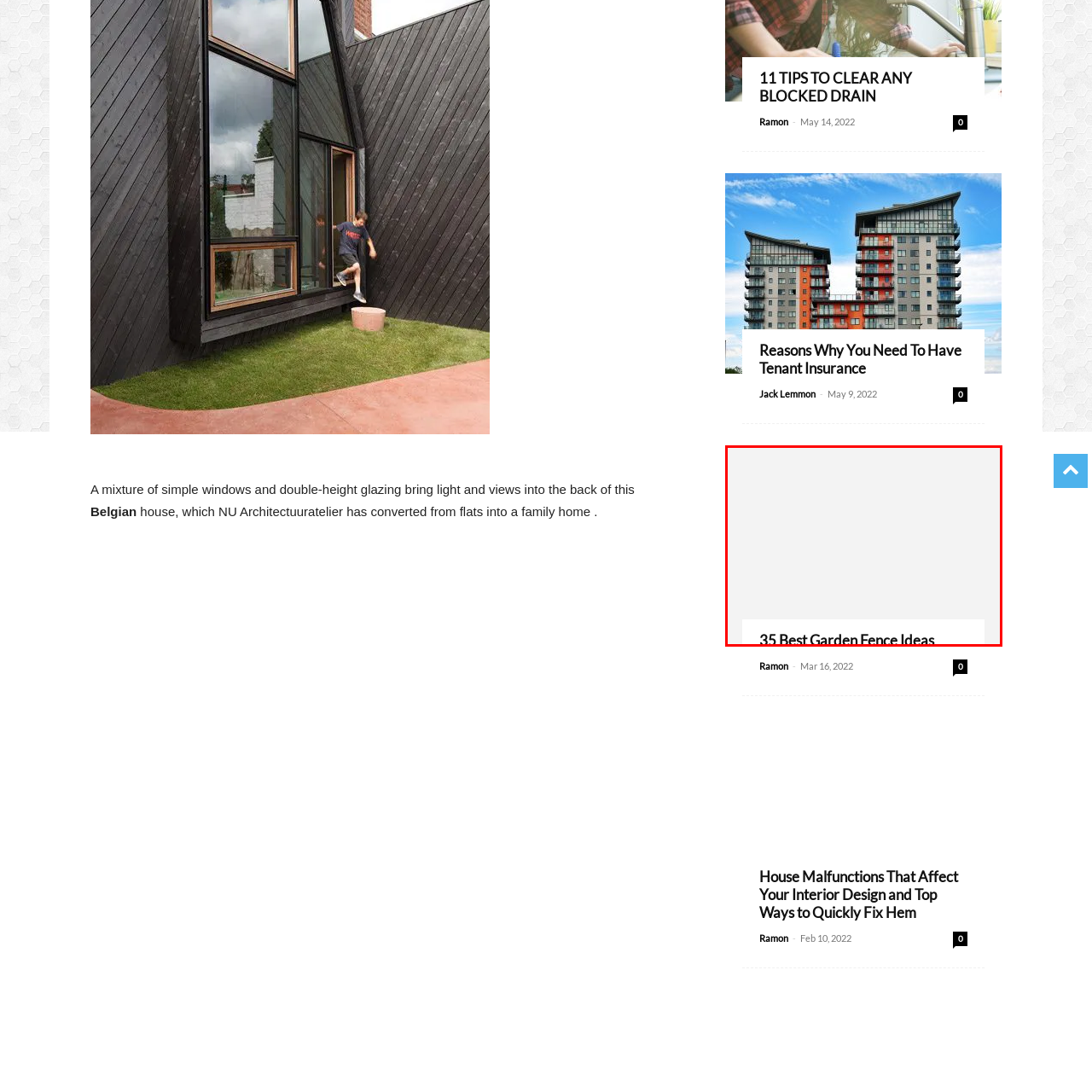Who is the target audience?
Pay attention to the image outlined by the red bounding box and provide a thorough explanation in your answer, using clues from the image.

The target audience appears to be gardening enthusiasts or homeowners looking to improve their garden boundaries, as the content is visually appealing and emphasizes the importance of garden aesthetics and functionality.